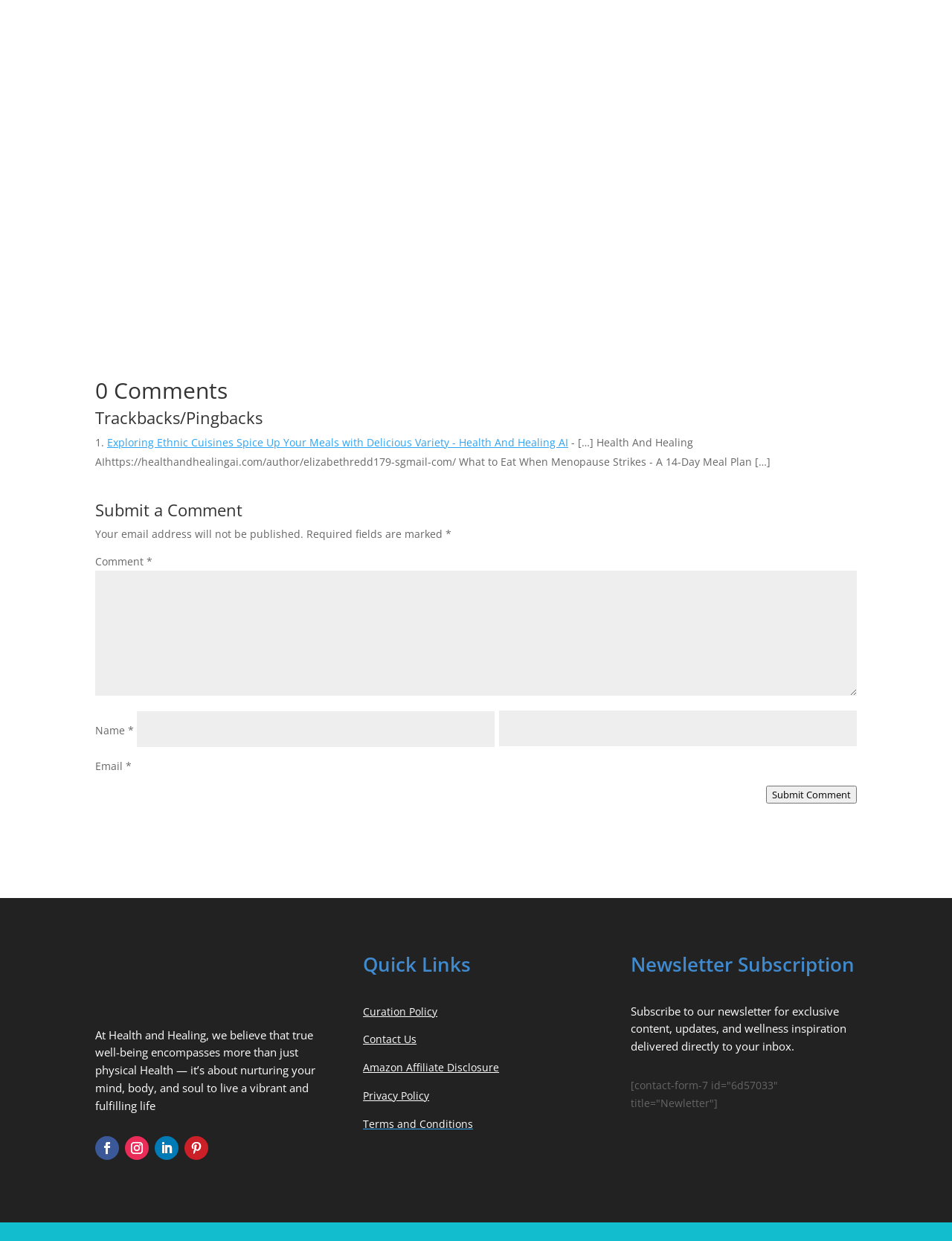Given the element description, predict the bounding box coordinates in the format (top-left x, top-left y, bottom-right x, bottom-right y), using floating point numbers between 0 and 1: Amazon Affiliate Disclosure

[0.381, 0.854, 0.524, 0.866]